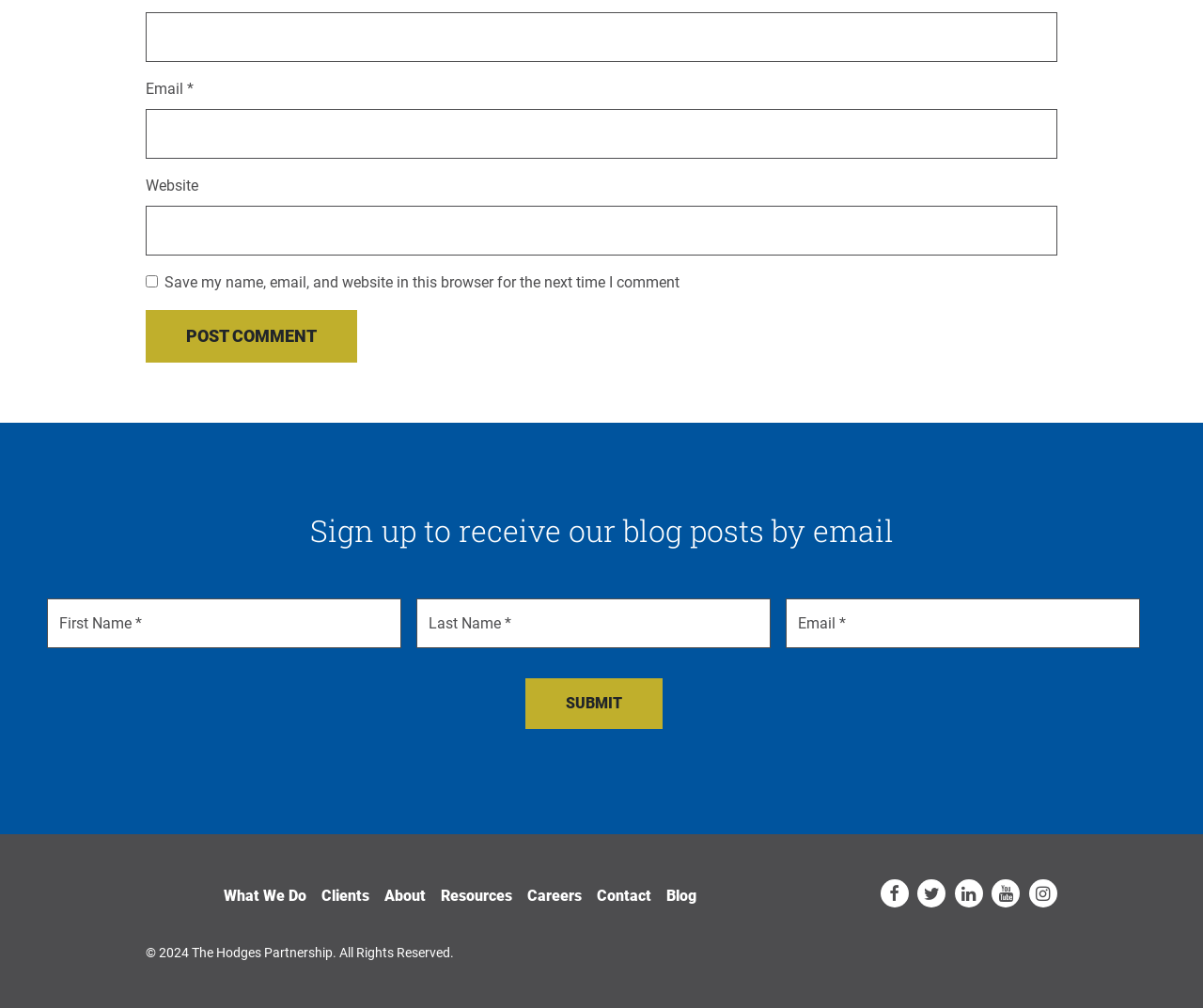What is the button label below the comment form?
Answer the question with a single word or phrase, referring to the image.

Post Comment